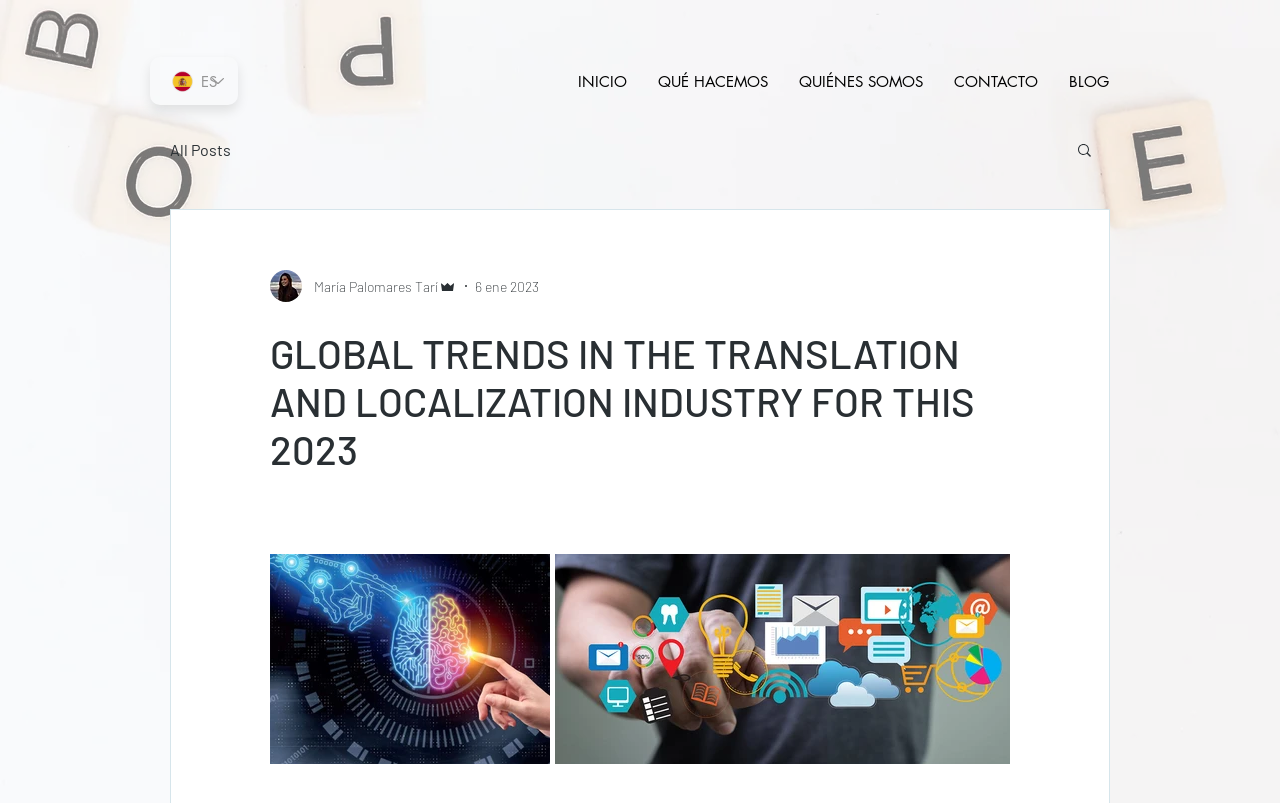Provide the bounding box coordinates for the UI element that is described by this text: "QUIÉNES SOMOS". The coordinates should be in the form of four float numbers between 0 and 1: [left, top, right, bottom].

[0.612, 0.077, 0.733, 0.127]